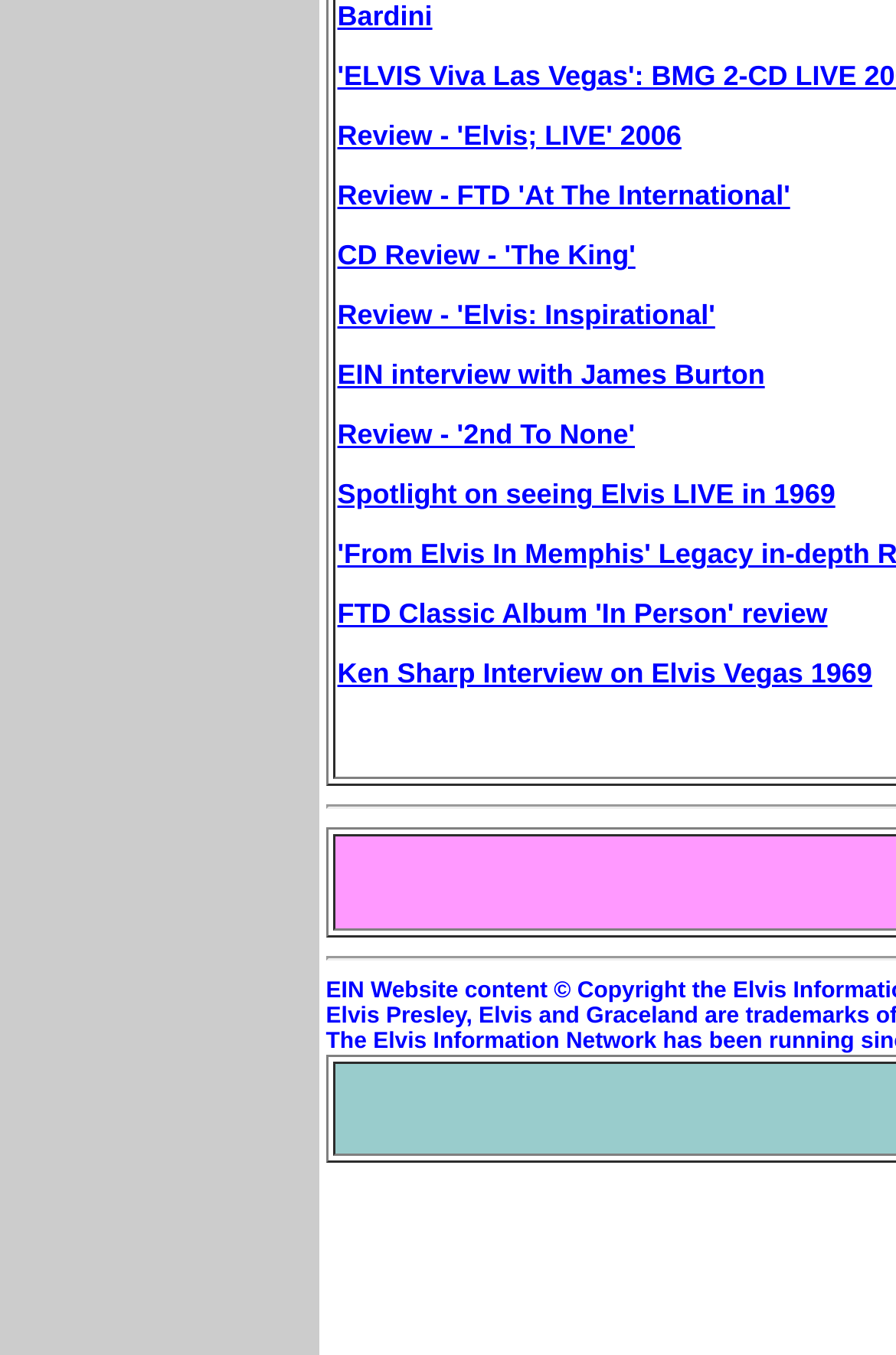Determine the bounding box coordinates of the UI element described below. Use the format (top-left x, top-left y, bottom-right x, bottom-right y) with floating point numbers between 0 and 1: Back

None